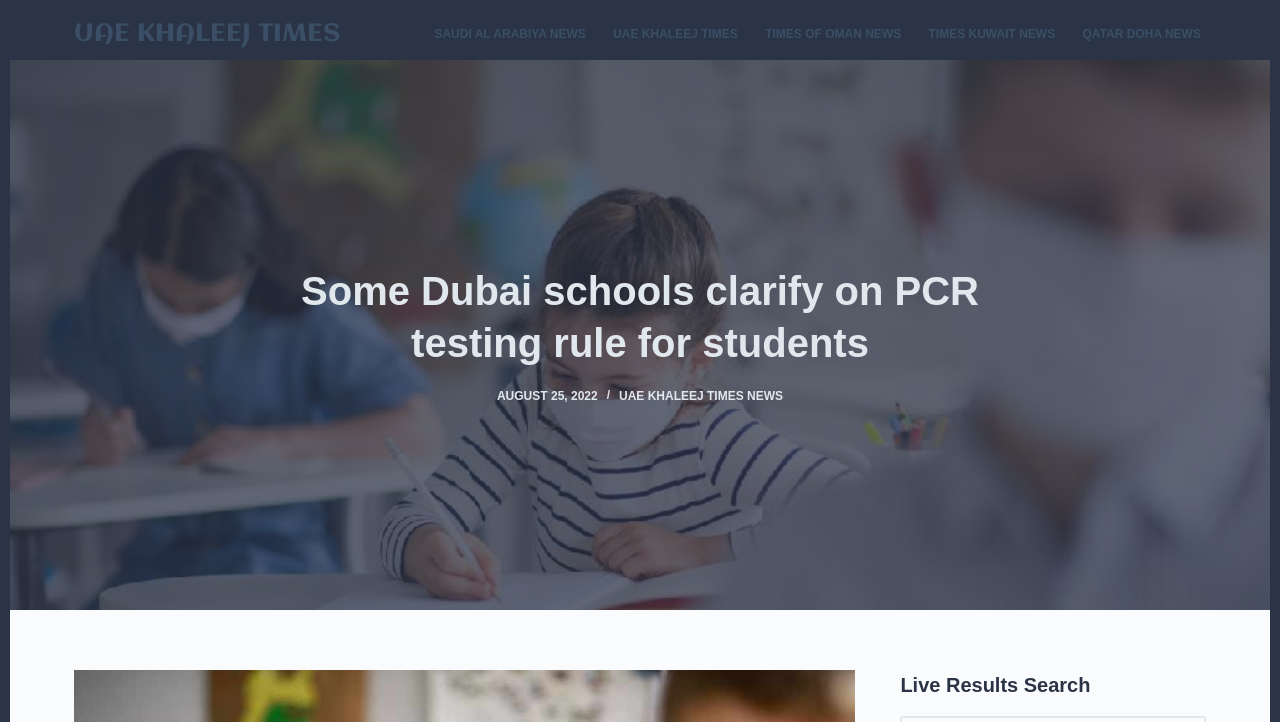How many menu items are in the header menu?
Examine the webpage screenshot and provide an in-depth answer to the question.

I found the answer by examining the navigation element with the label 'Header Menu'. Within this element, there are five menu items: 'SAUDI AL ARABIYA NEWS', 'UAE KHALEEJ TIMES', 'TIMES OF OMAN NEWS', 'TIMES KUWAIT NEWS', and 'QATAR DOHA NEWS'. Therefore, there are five menu items in the header menu.